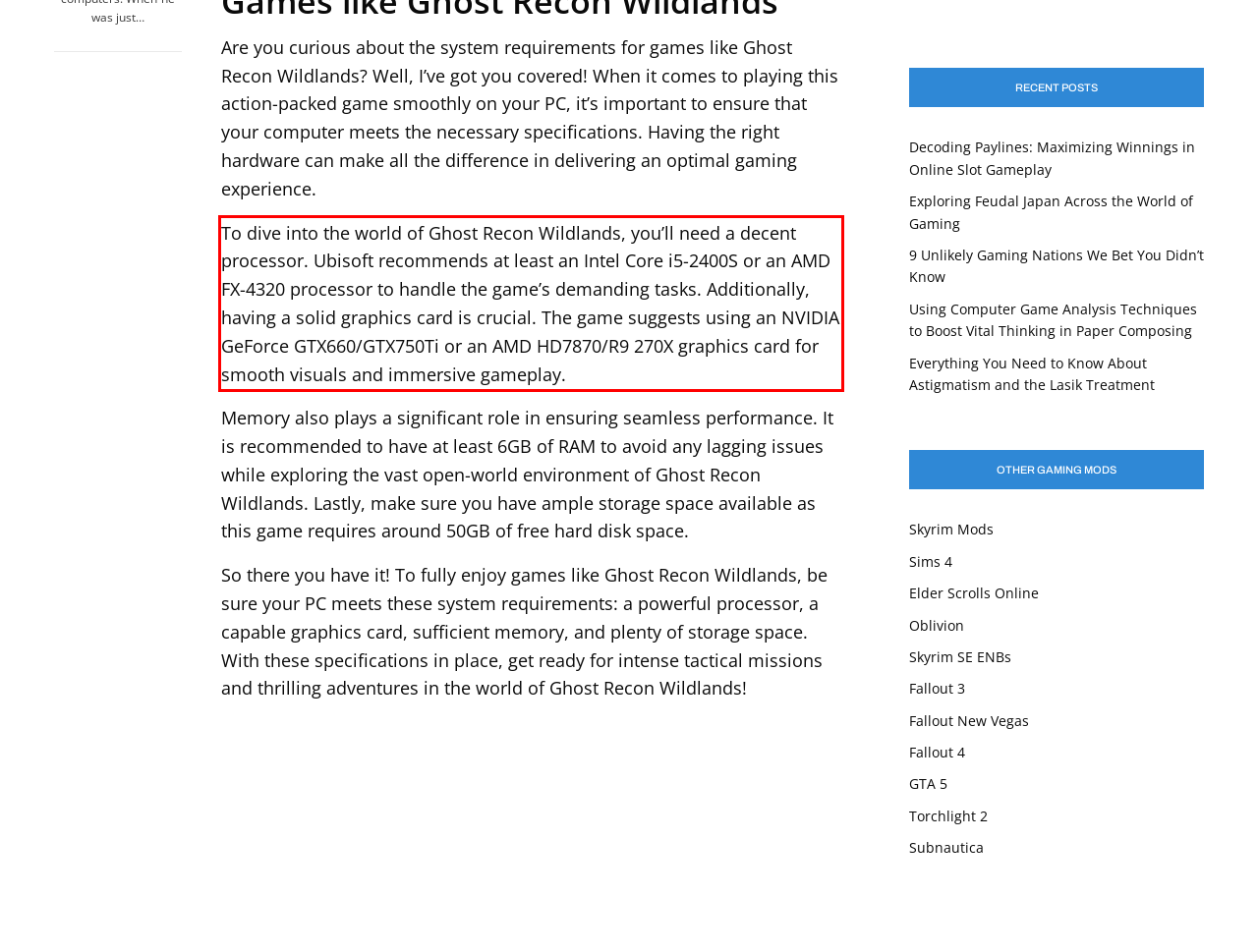You are presented with a screenshot containing a red rectangle. Extract the text found inside this red bounding box.

To dive into the world of Ghost Recon Wildlands, you’ll need a decent processor. Ubisoft recommends at least an Intel Core i5-2400S or an AMD FX-4320 processor to handle the game’s demanding tasks. Additionally, having a solid graphics card is crucial. The game suggests using an NVIDIA GeForce GTX660/GTX750Ti or an AMD HD7870/R9 270X graphics card for smooth visuals and immersive gameplay.